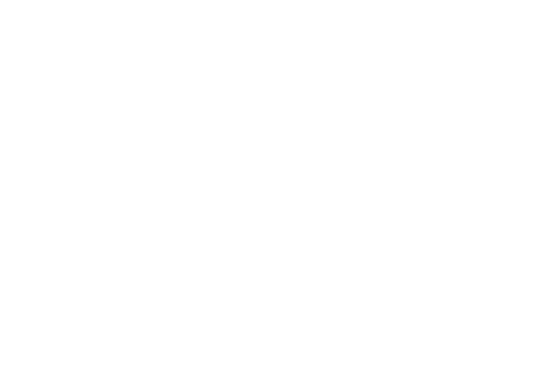Give a concise answer using only one word or phrase for this question:
Who is the manufacturer of this grinding wheel?

Zhengzhou Jinchuan Abrasives Co., Ltd.